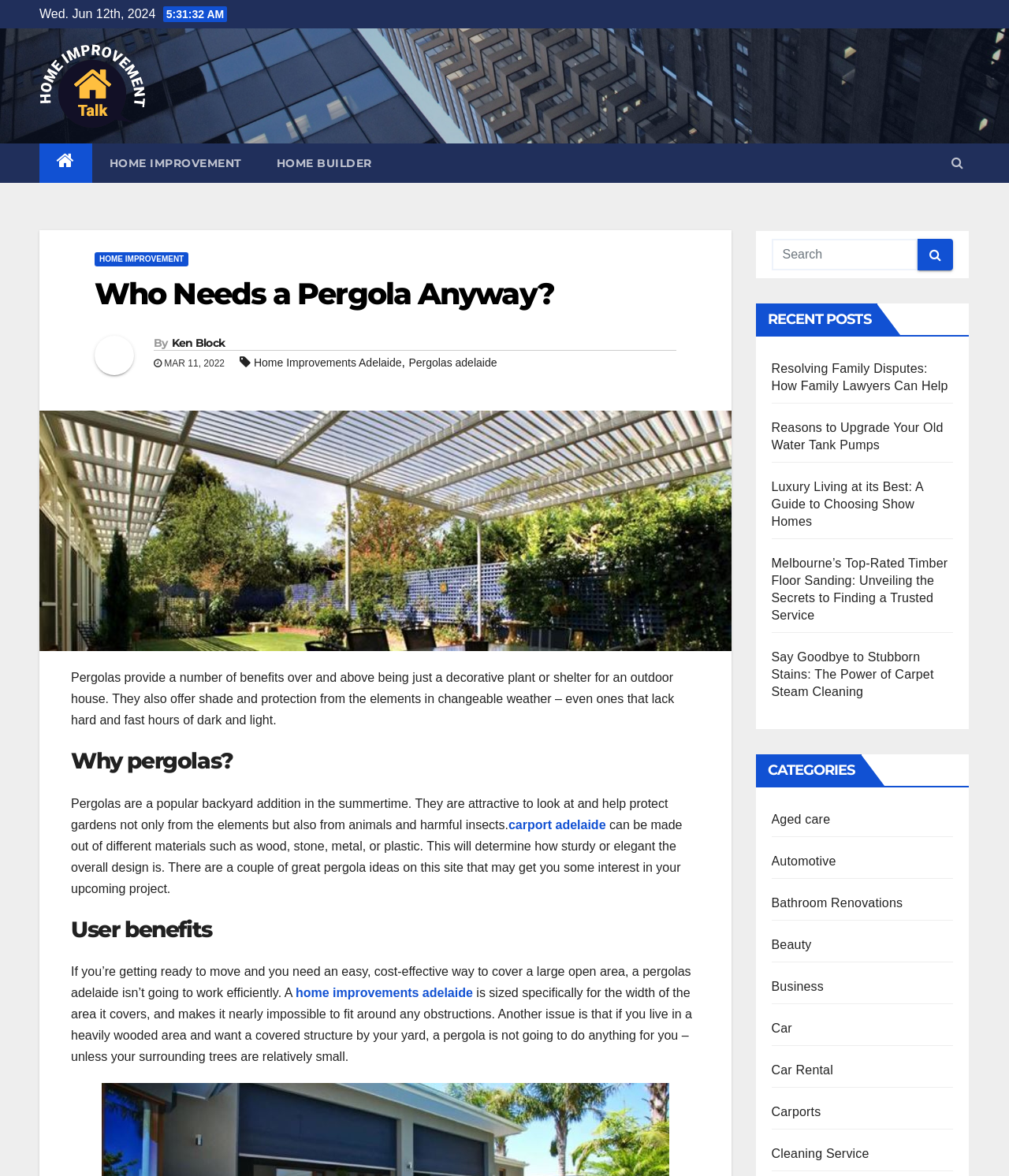Find the bounding box coordinates for the HTML element described as: "home improvements adelaide". The coordinates should consist of four float values between 0 and 1, i.e., [left, top, right, bottom].

[0.293, 0.839, 0.469, 0.85]